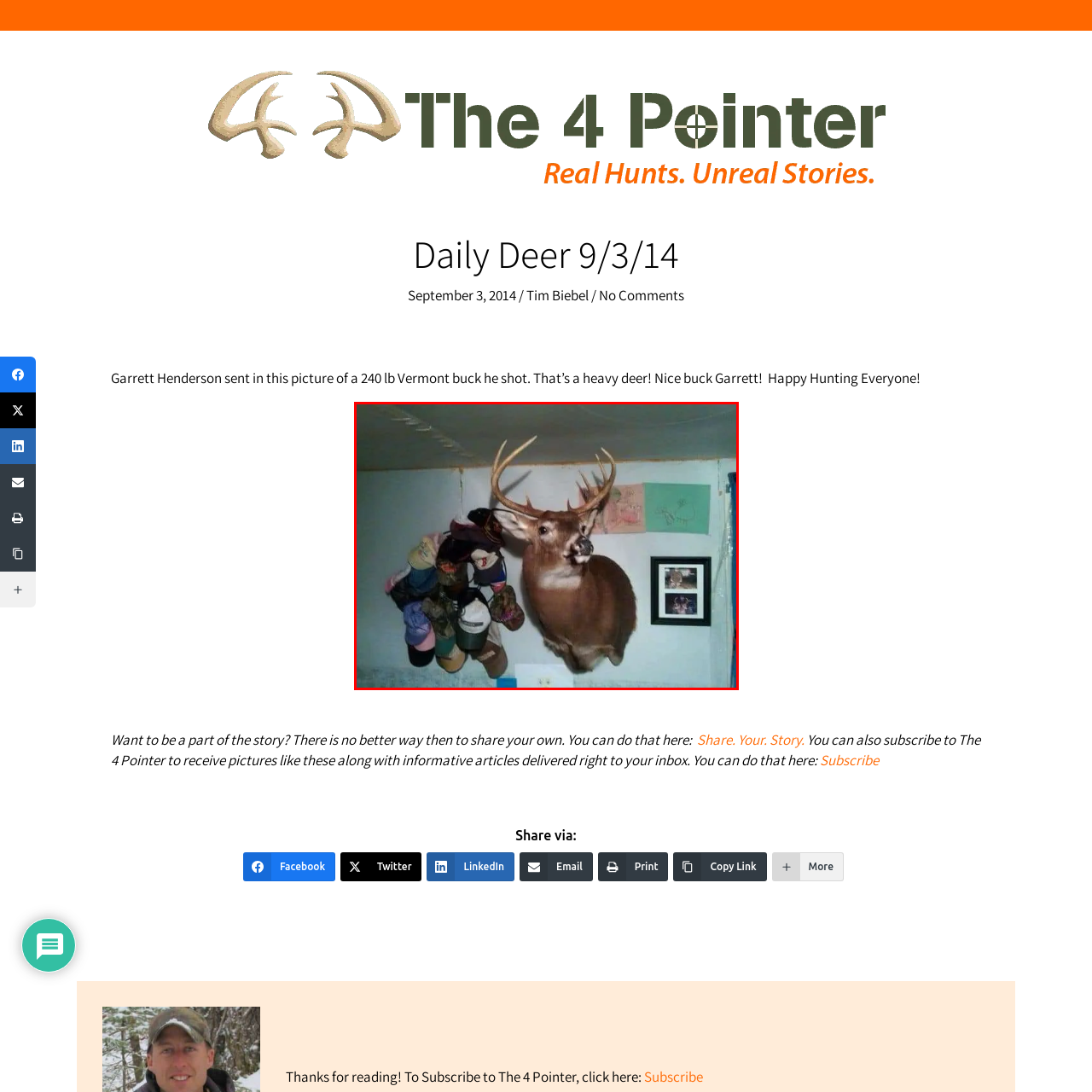Study the area of the image outlined in red and respond to the following question with as much detail as possible: How much did the deer weigh?

According to the caption, Garrett Henderson noted that the deer weighed 240 pounds, adding a sense of pride and accomplishment to the display.